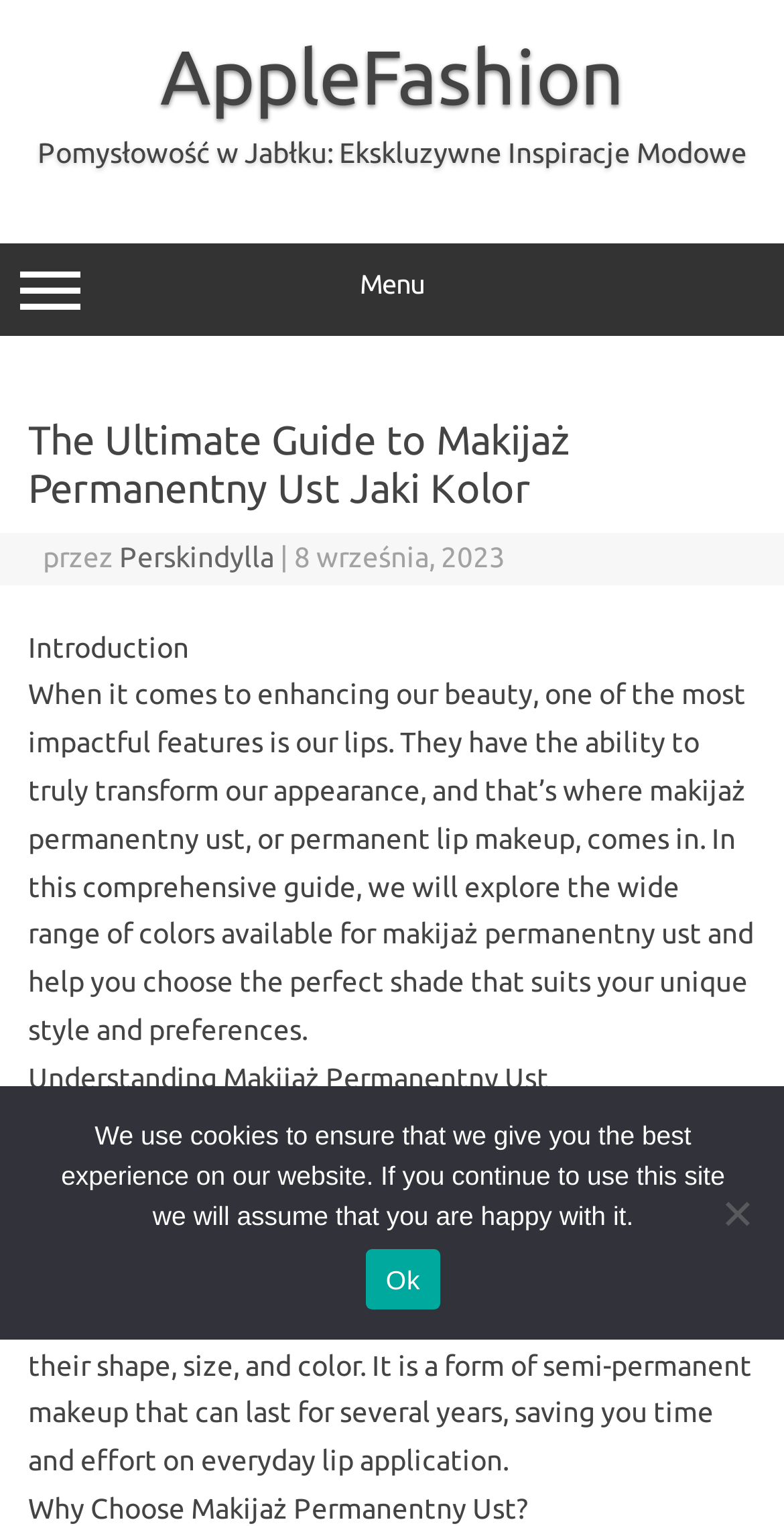Please give a short response to the question using one word or a phrase:
Who is the author of the article?

Perskindylla